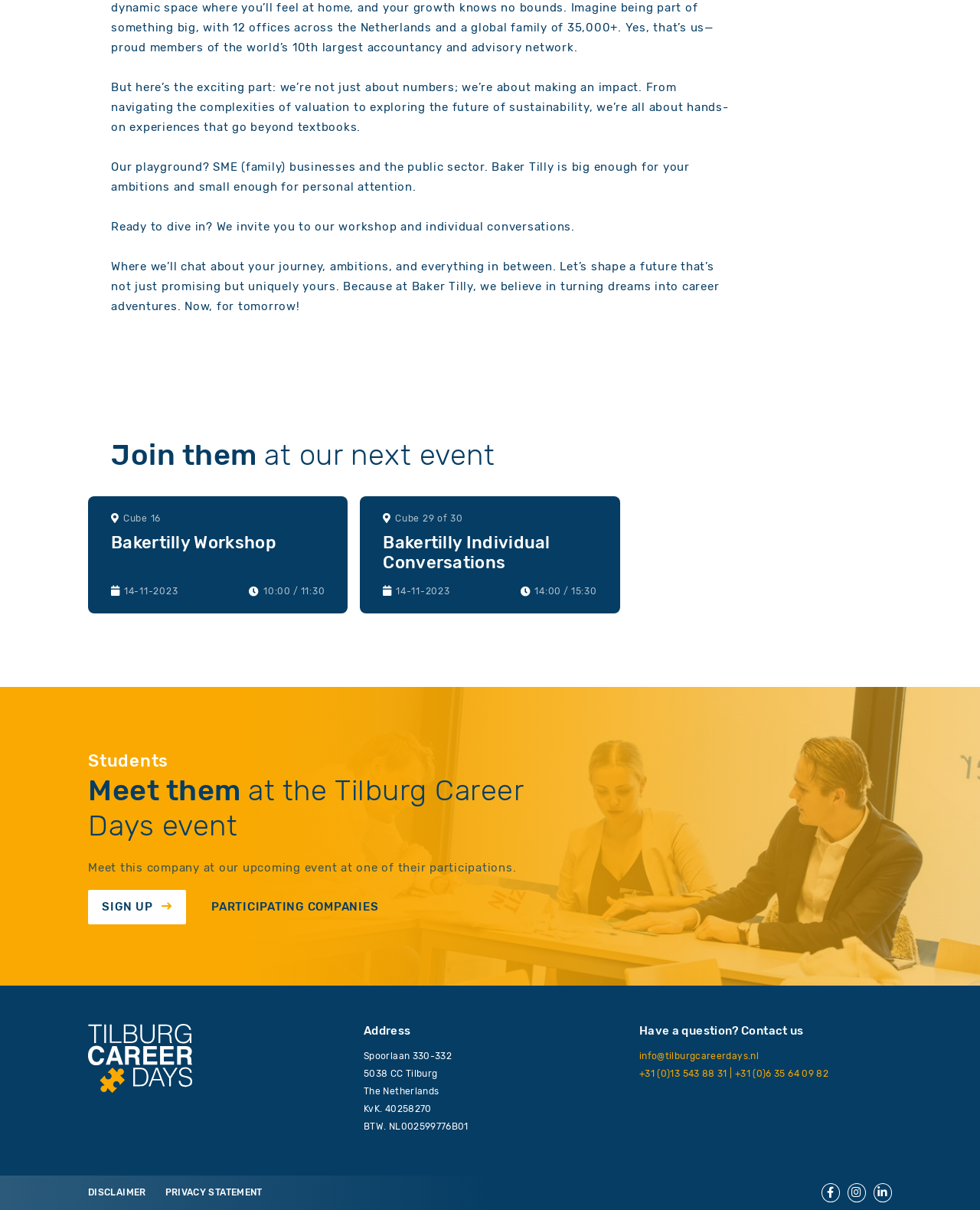Provide the bounding box coordinates of the HTML element this sentence describes: "Disclaimer". The bounding box coordinates consist of four float numbers between 0 and 1, i.e., [left, top, right, bottom].

[0.09, 0.981, 0.149, 0.99]